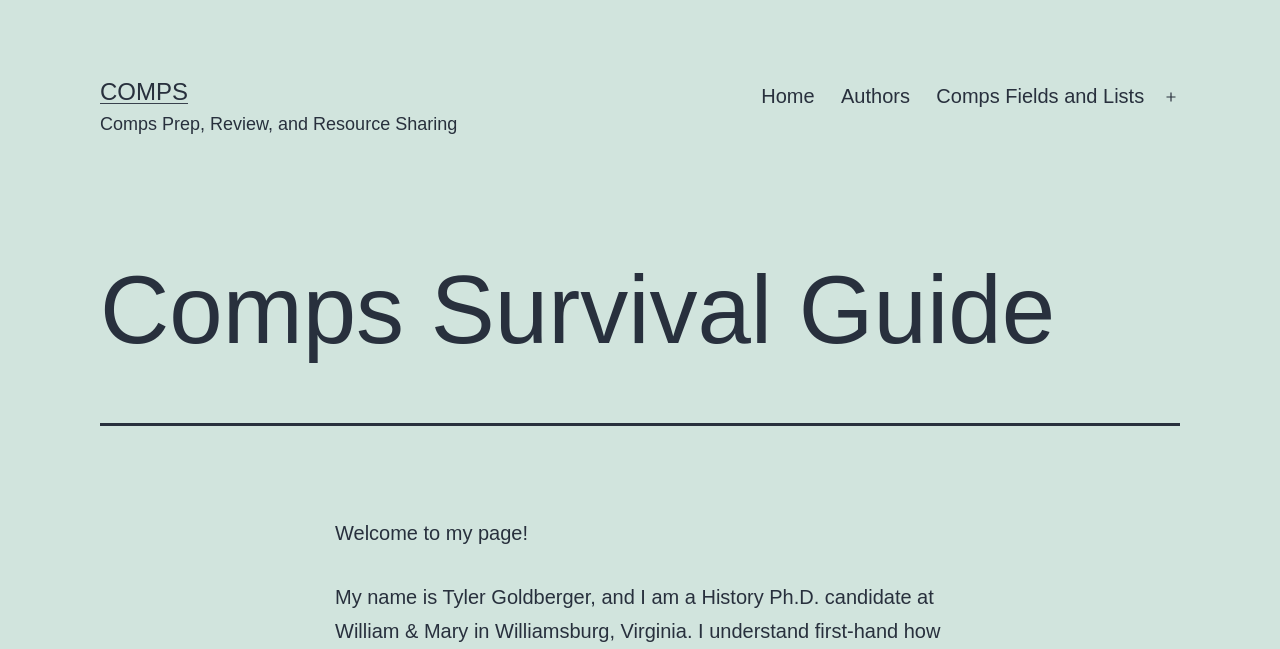Please respond to the question with a concise word or phrase:
What is the text above the 'Welcome to my page!' message?

Comps Survival Guide